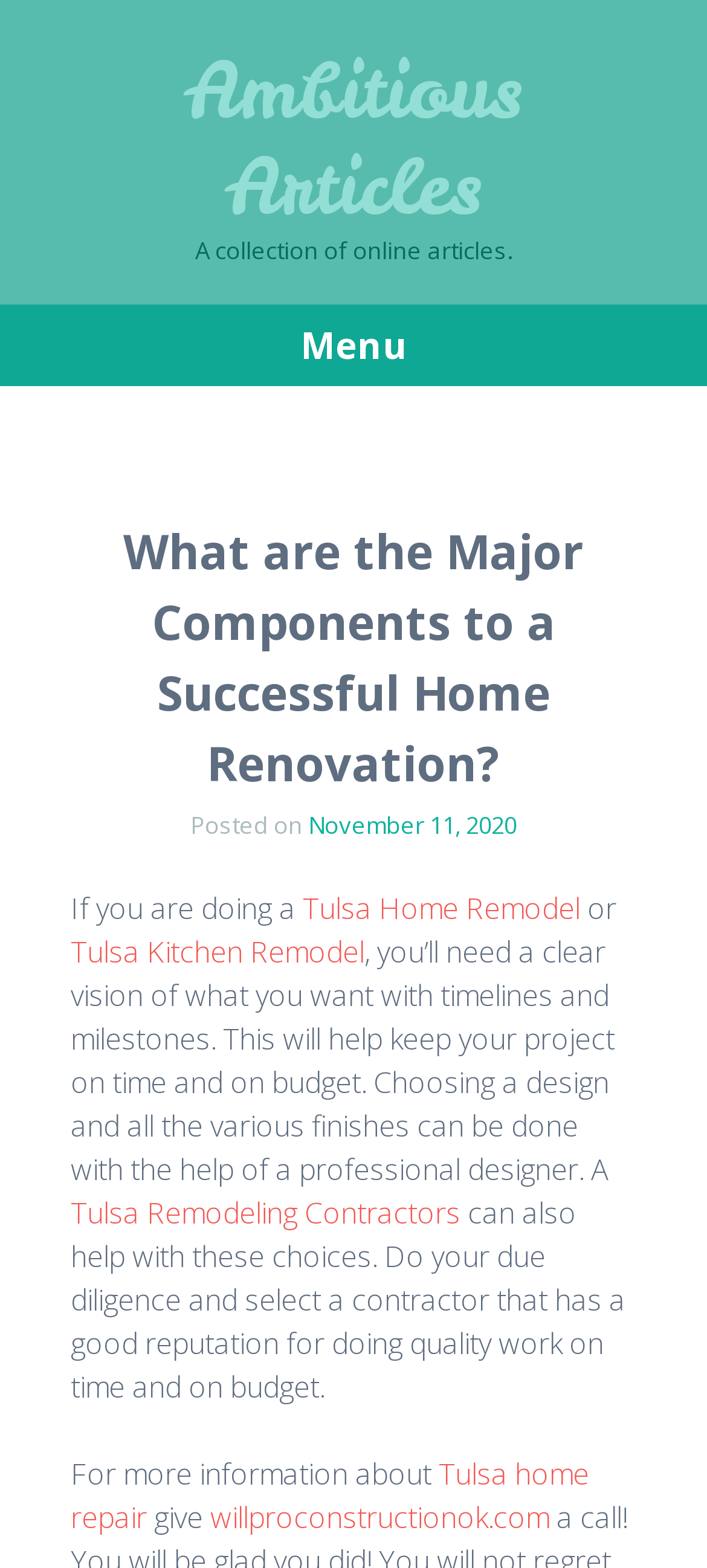Locate the bounding box of the UI element defined by this description: "November 11, 2020March 14, 2024". The coordinates should be given as four float numbers between 0 and 1, formatted as [left, top, right, bottom].

[0.436, 0.515, 0.731, 0.536]